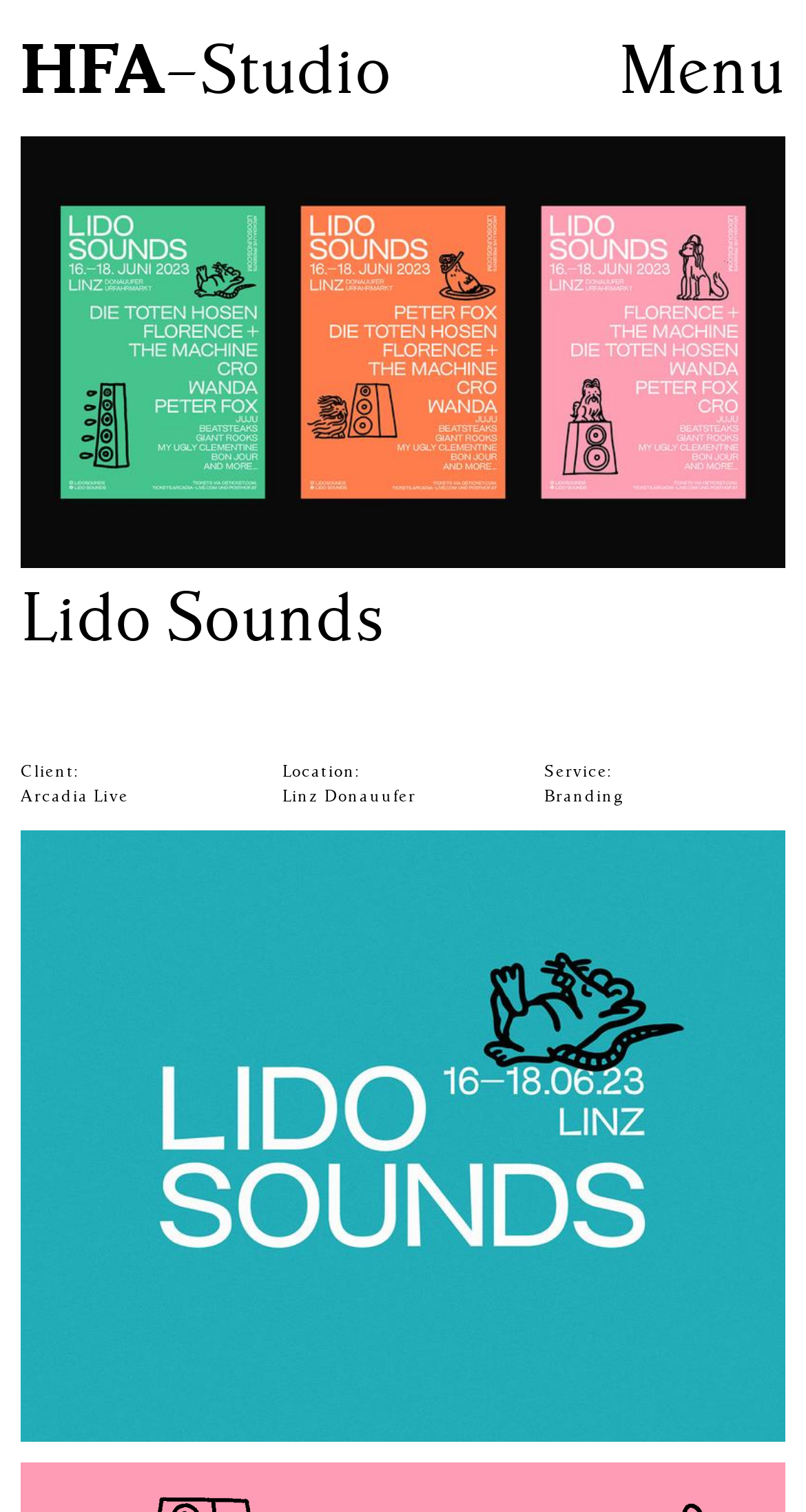What is the service provided by Lido Sounds?
Based on the screenshot, give a detailed explanation to answer the question.

The webpage contains a heading element with the text 'Service: Branding' which suggests that Lido Sounds provides branding services.